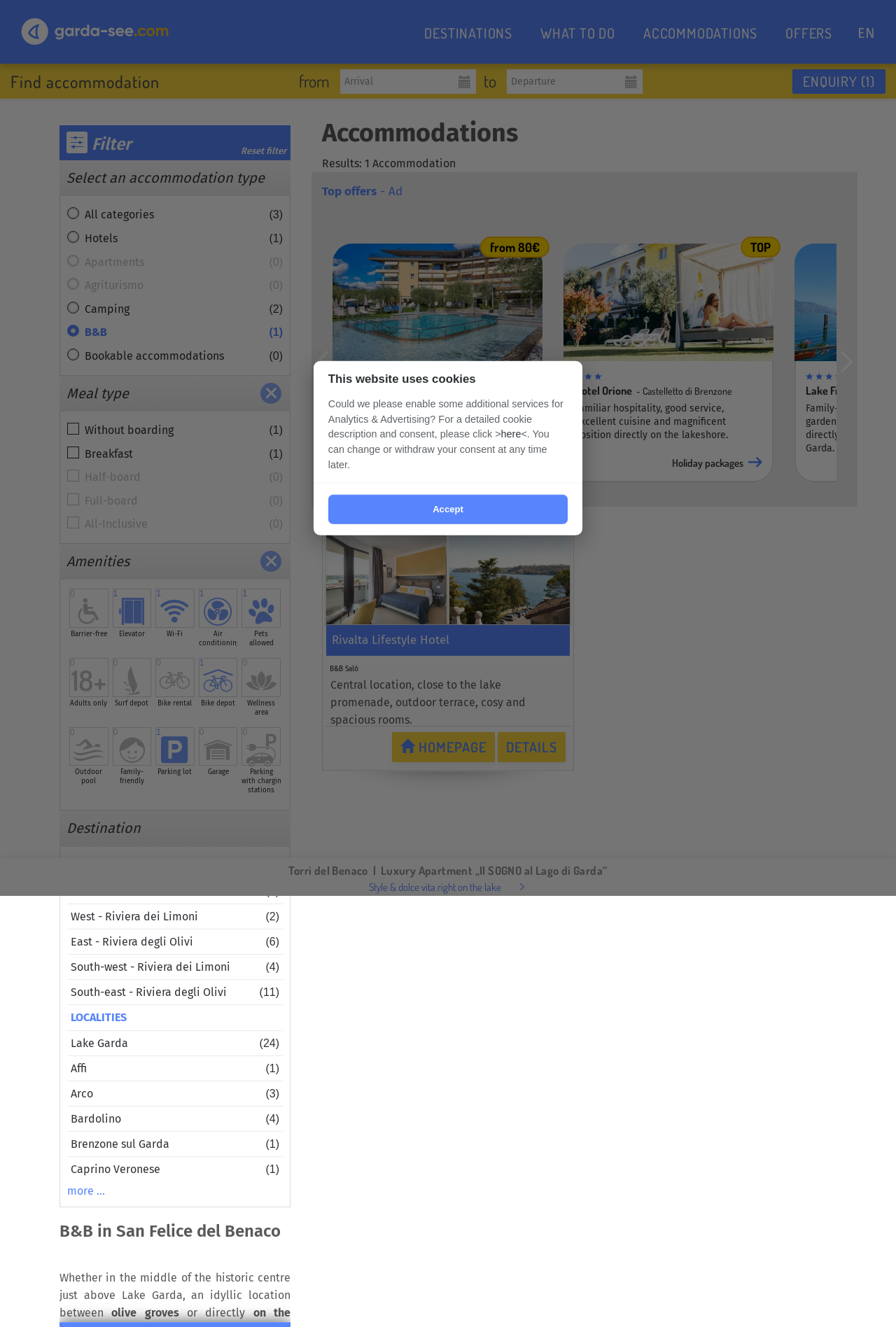What type of accommodations can be filtered?
Please interpret the details in the image and answer the question thoroughly.

The webpage provides a filter option with links such as 'All categories', 'Hotels', 'Apartments', 'Agriturismo', 'Camping', 'B&B', and 'Bookable accommodations', indicating that these types of accommodations can be filtered.